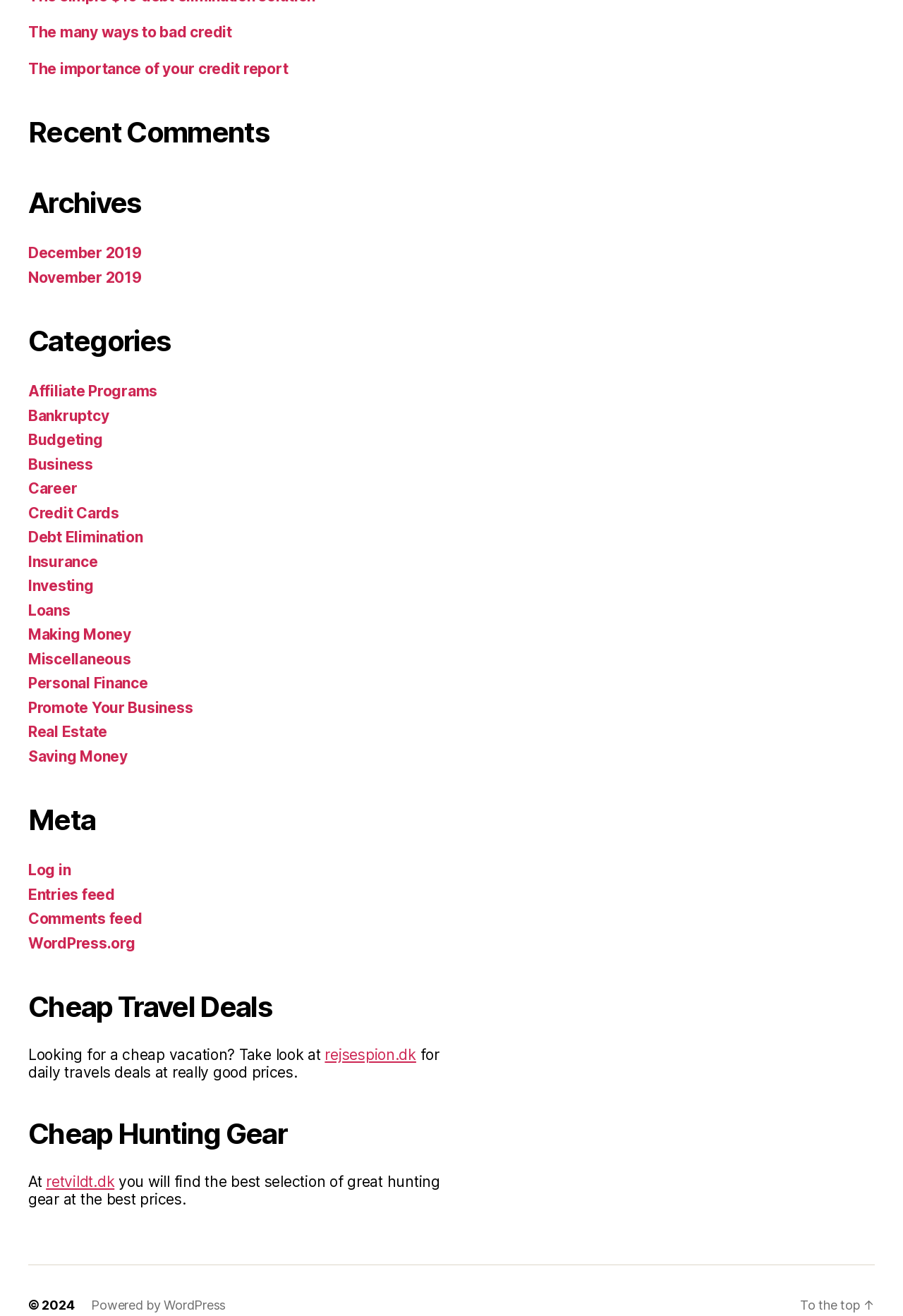What is the copyright year of the website?
Answer the question with just one word or phrase using the image.

2024